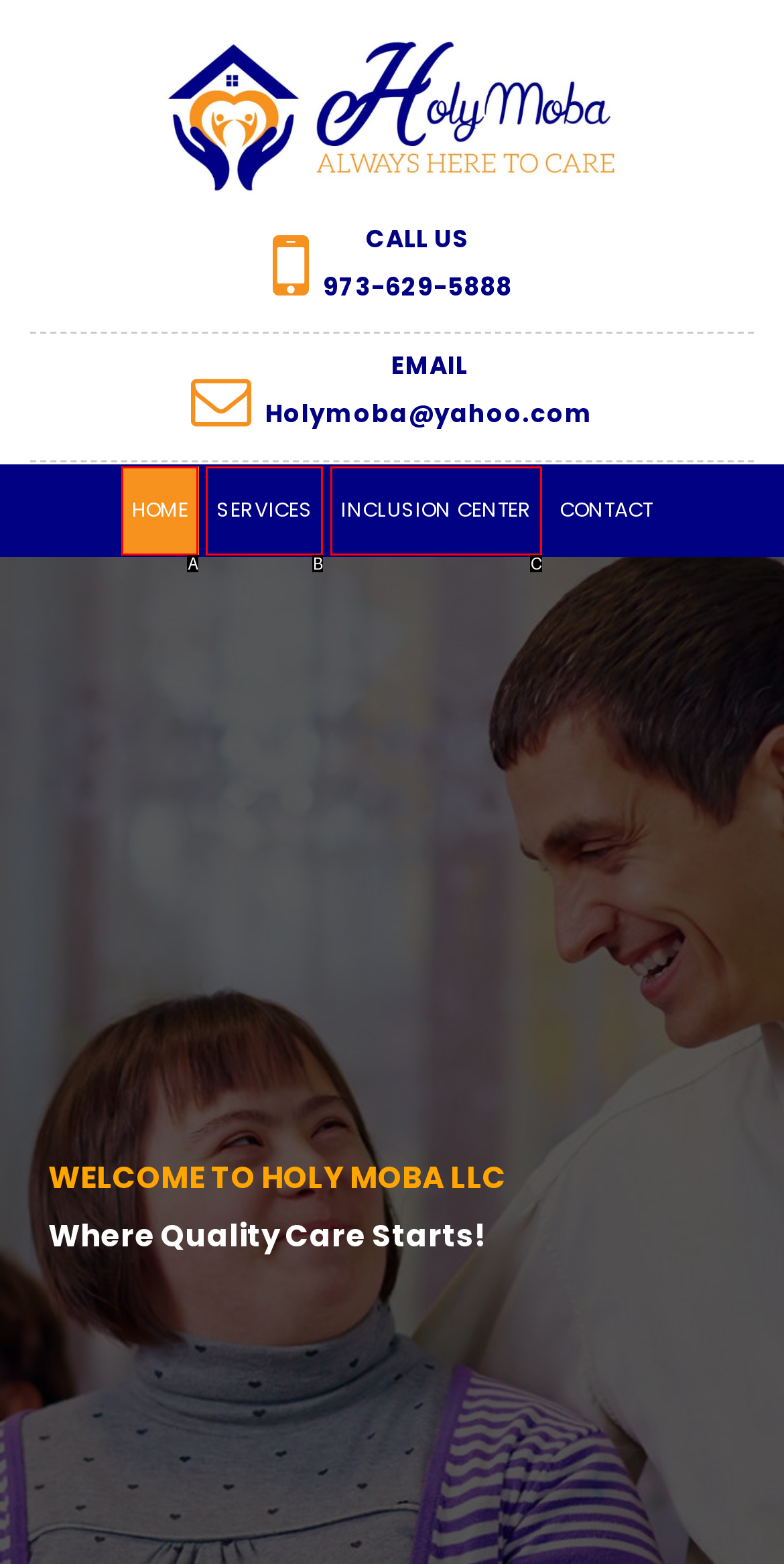Given the description: INCLUSION CENTER, pick the option that matches best and answer with the corresponding letter directly.

C